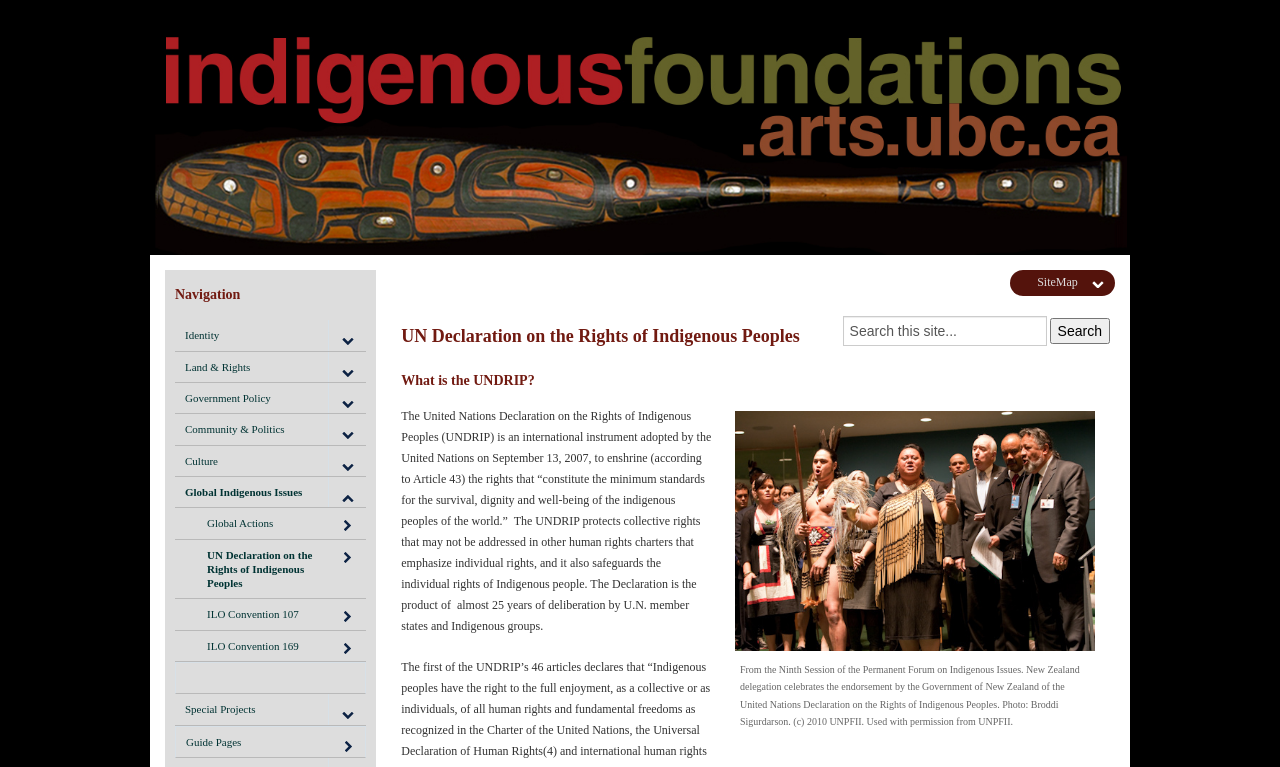Respond with a single word or phrase for the following question: 
What is the purpose of the search box?

To search this site